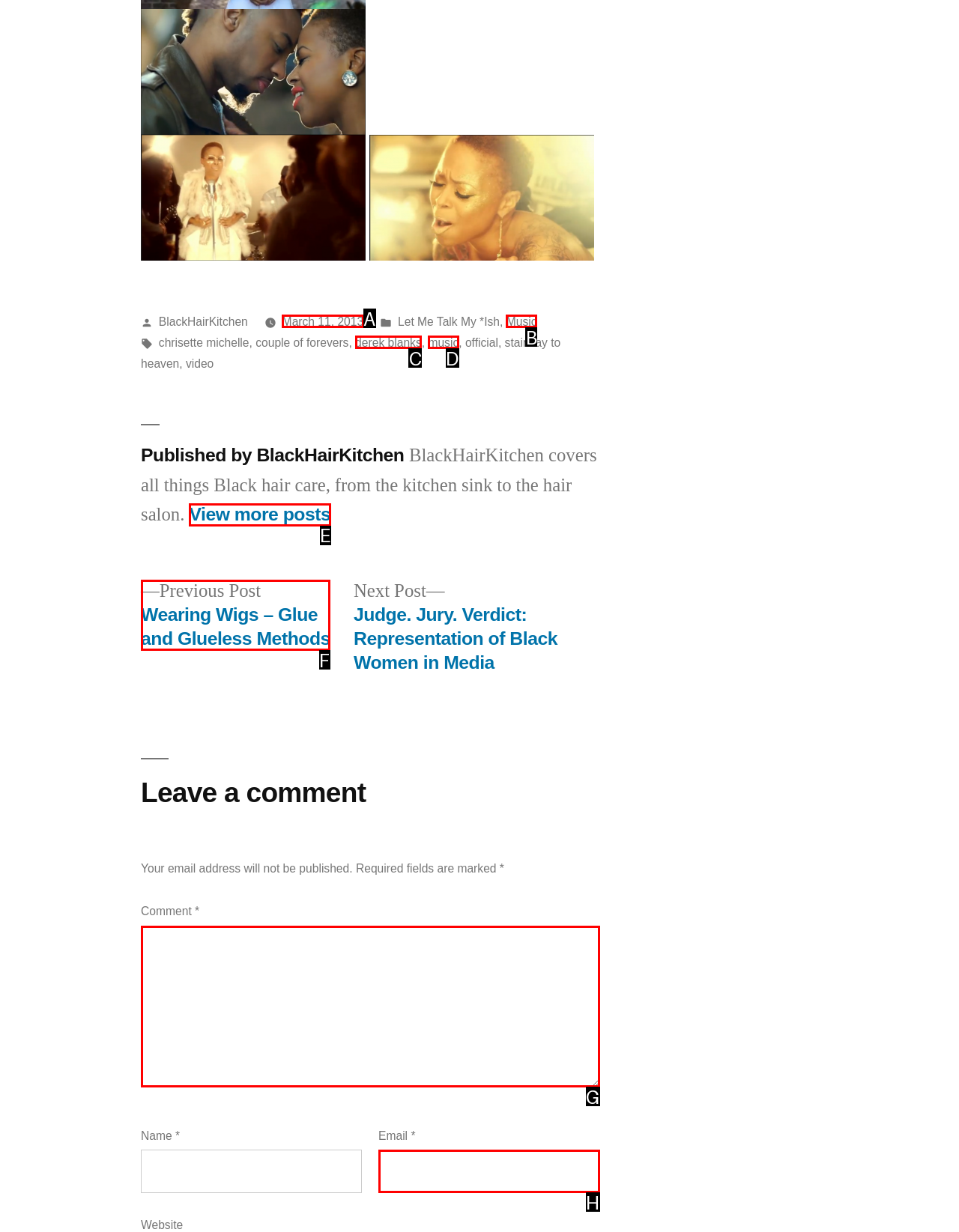Select the appropriate HTML element that needs to be clicked to finish the task: Click on the Previous post link
Reply with the letter of the chosen option.

F